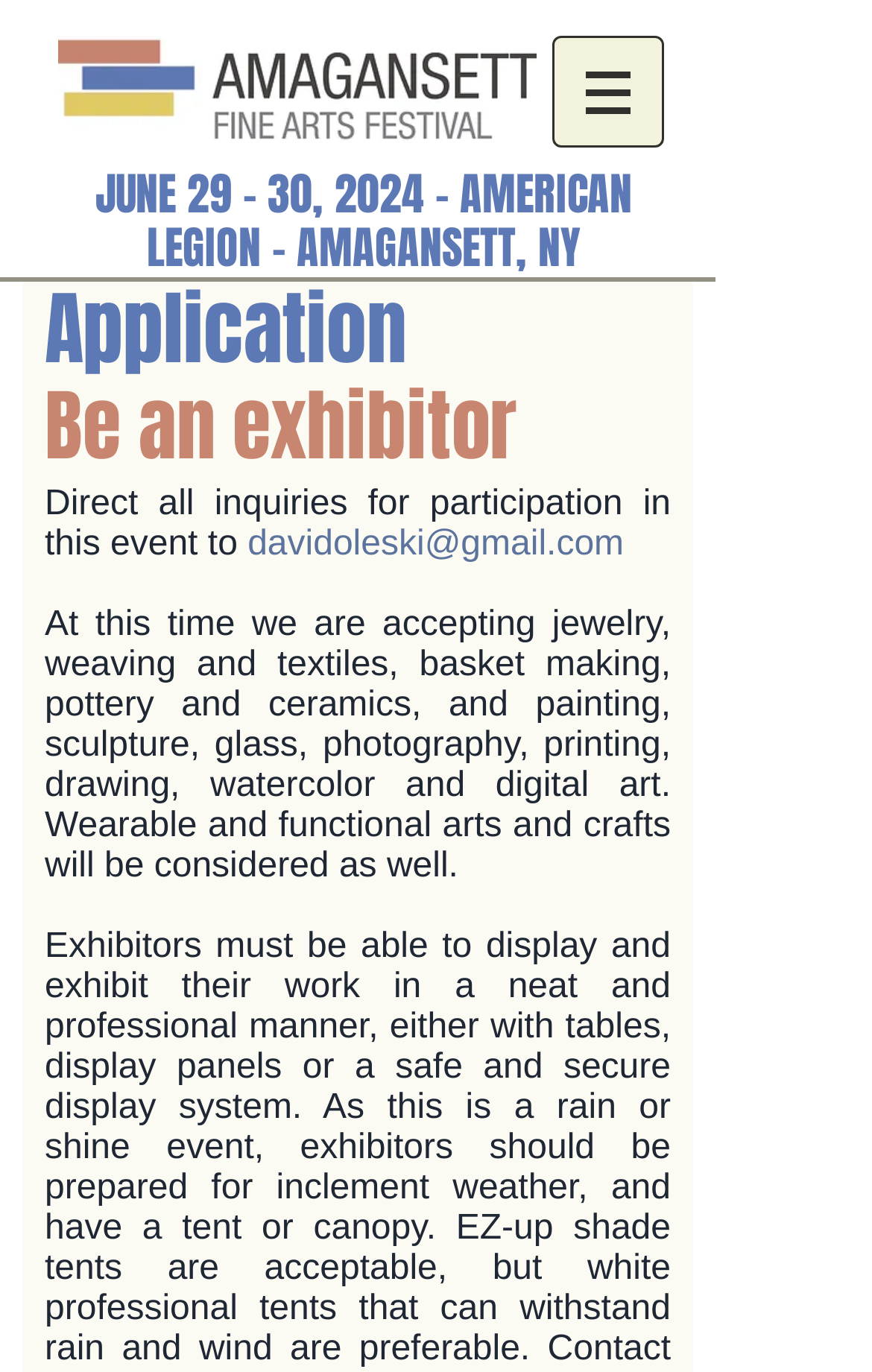Give an extensive and precise description of the webpage.

The webpage is about an application for an art exhibition event, specifically the Amagansett Fine Arts event, taking place on June 29-30, 2024, at the American Legion in Amagansett, NY. 

At the top left of the page, there is a large logo image. To the right of the logo, there is a navigation menu labeled "Site" with a button that has a popup menu. The button is accompanied by a small image.

Below the navigation menu, there is a prominent heading that announces the event details, including the date and location. Underneath this heading, there are three subheadings: "Application", "Be an exhibitor", and a paragraph of text that provides instructions for exhibitors. 

The text explains that the event is accepting various forms of art, including jewelry, textiles, pottery, and more. It also outlines the requirements for exhibitors, such as displaying their work in a professional manner and being prepared for inclement weather with a suitable tent or canopy. 

There is also a link to an email address, davidoleski@gmail.com, for inquiries about participating in the event.